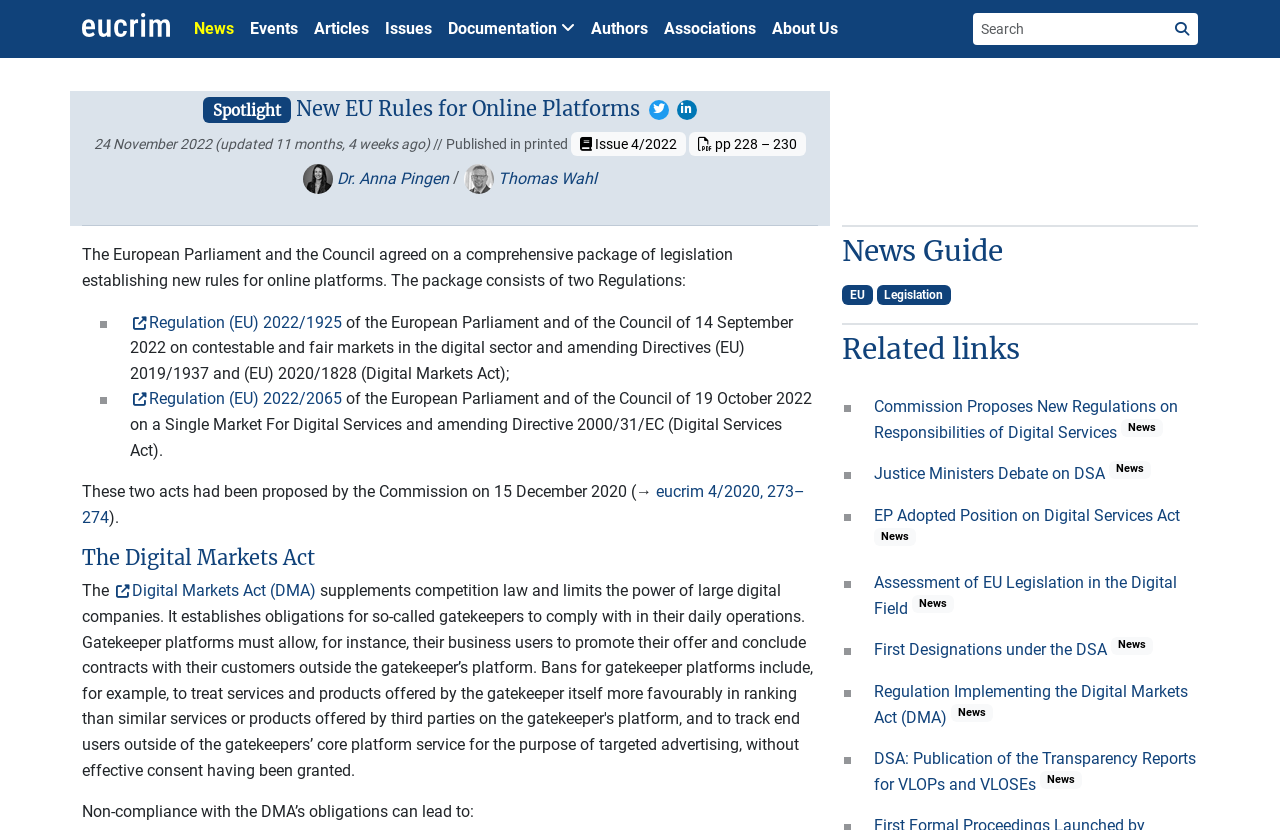Find the bounding box coordinates of the clickable element required to execute the following instruction: "Go to News page". Provide the coordinates as four float numbers between 0 and 1, i.e., [left, top, right, bottom].

[0.145, 0.01, 0.189, 0.06]